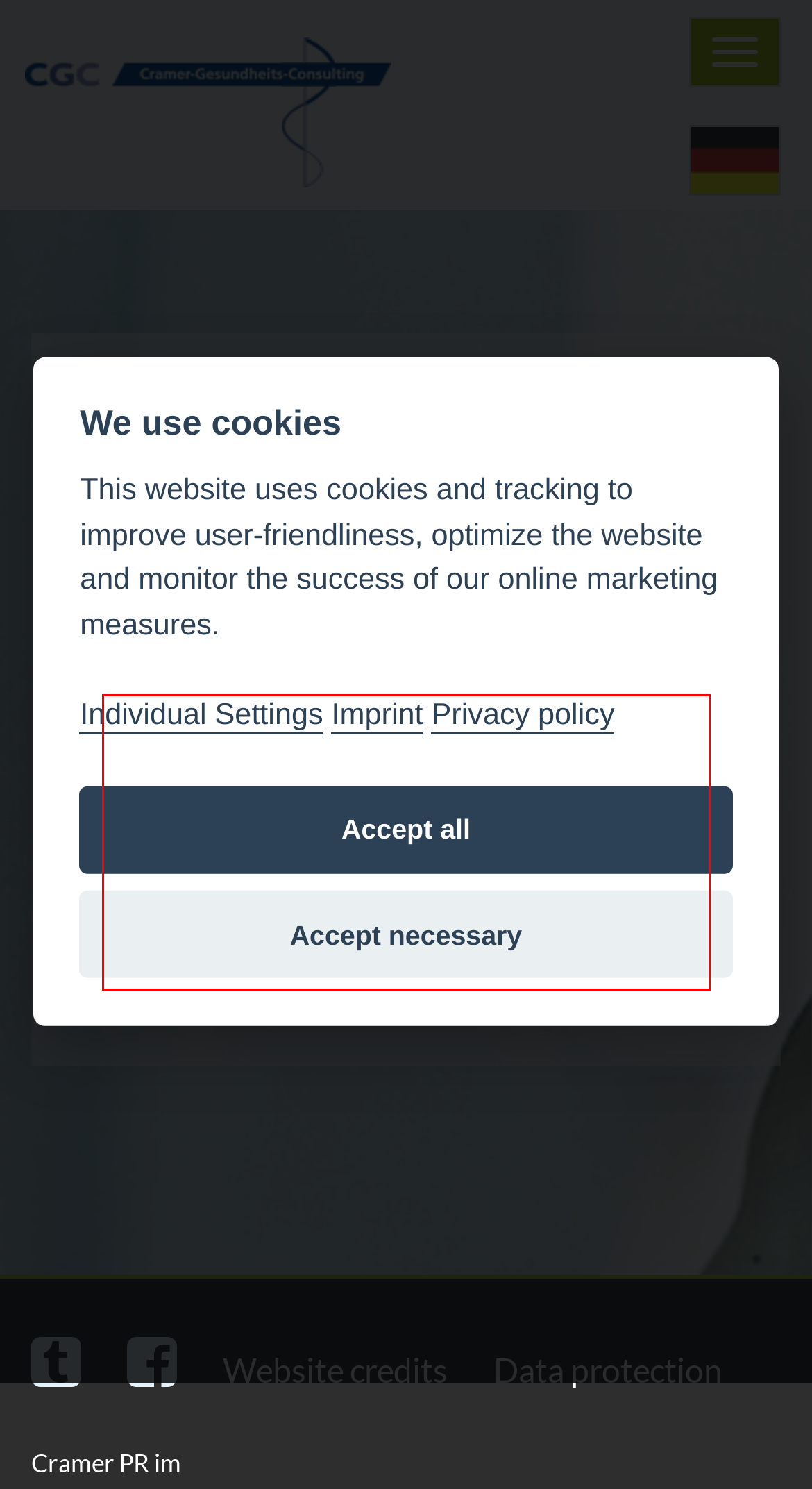Examine the webpage screenshot and use OCR to obtain the text inside the red bounding box.

CGC was founded in 1992 as a management buy-out of the German PR-agency Leipziger & Partner and derives its name from its founder Hans-Joachim Cramer. The medical and sociopolitical journalist was managing director at CGC till 2004, when Dr. Klaus Schrage joined the management team.